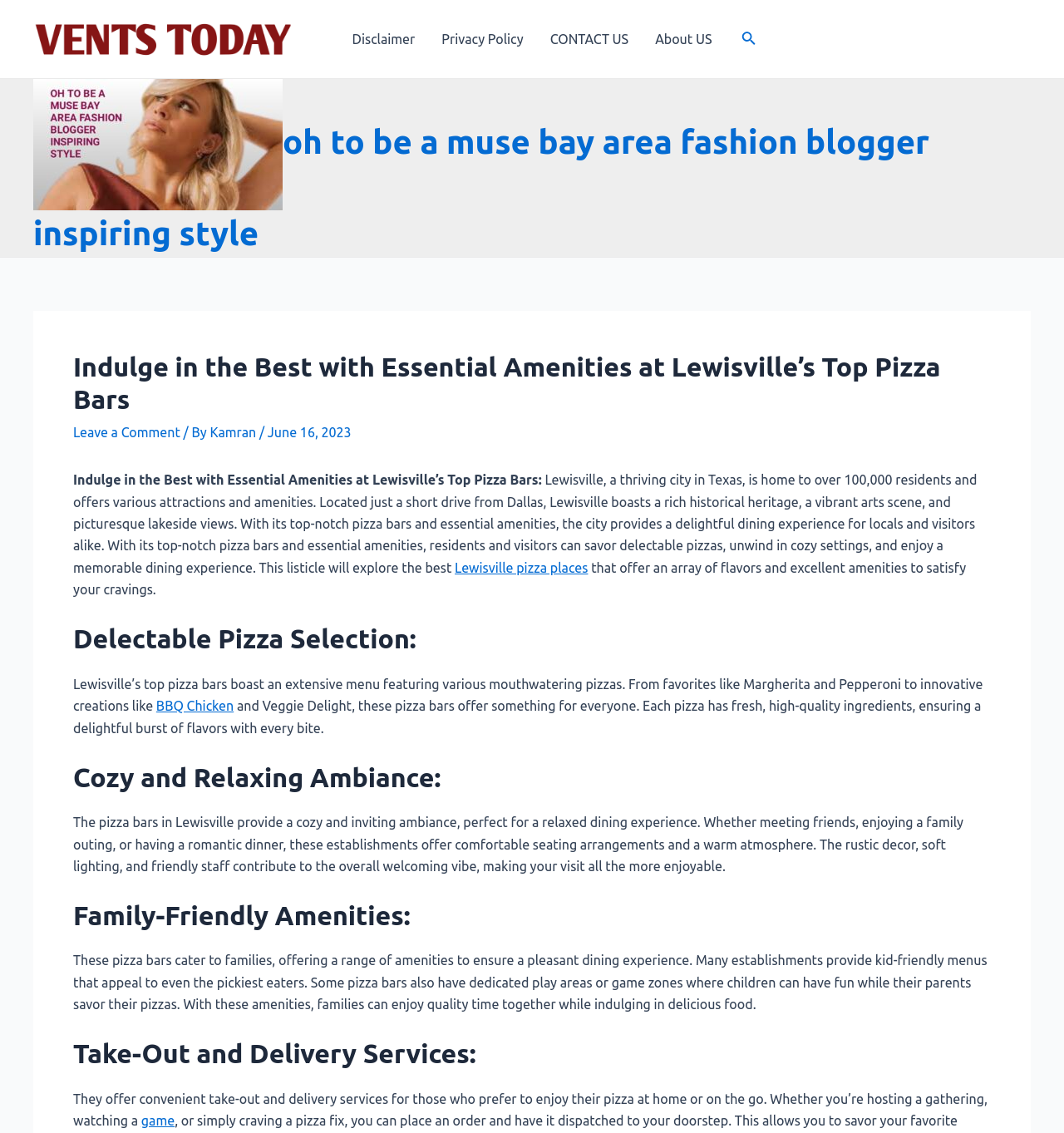Locate the bounding box coordinates of the clickable region necessary to complete the following instruction: "Click on the 'Vents today' link". Provide the coordinates in the format of four float numbers between 0 and 1, i.e., [left, top, right, bottom].

[0.031, 0.027, 0.275, 0.04]